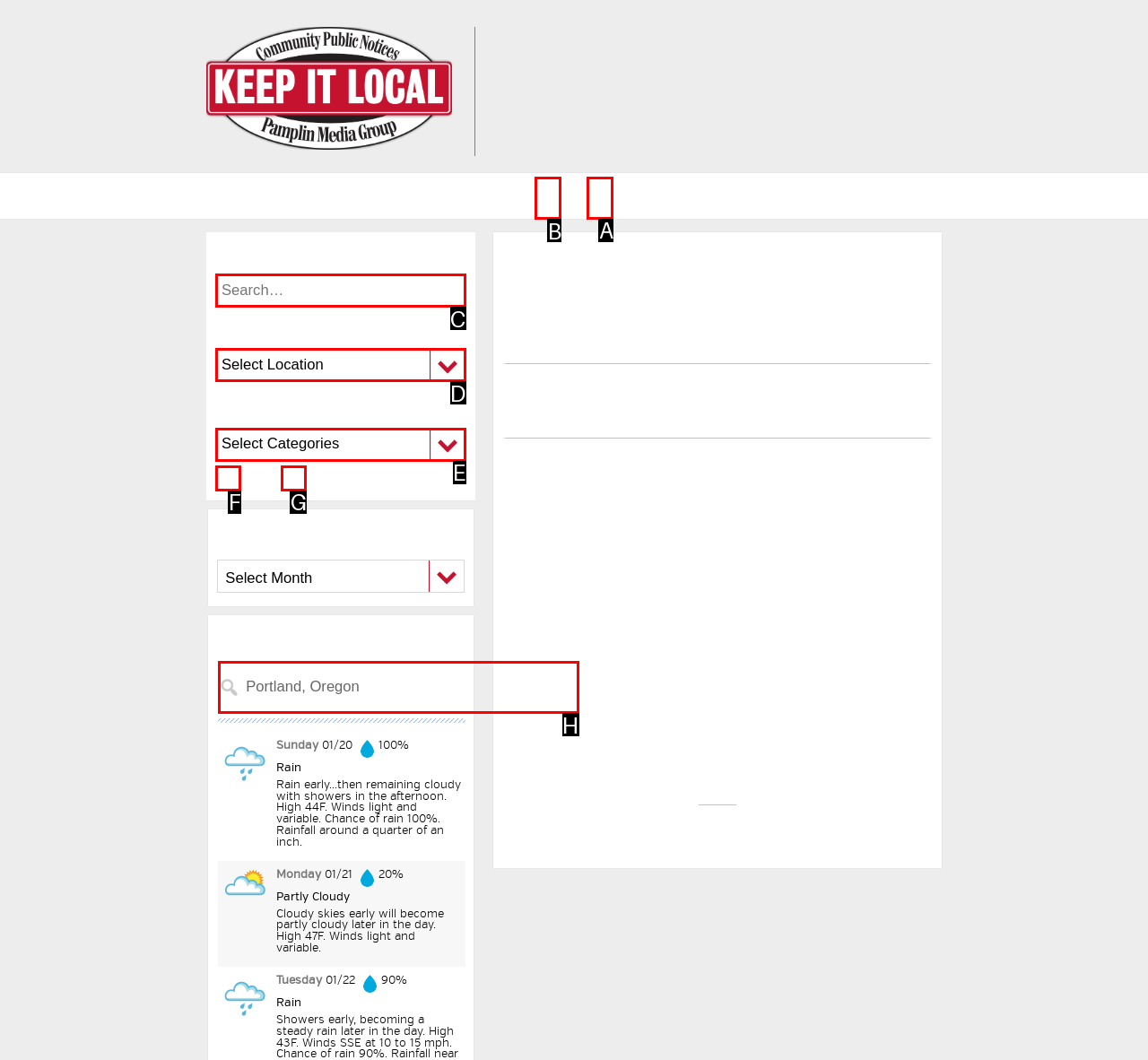Which letter corresponds to the correct option to complete the task: Click the Home link?
Answer with the letter of the chosen UI element.

B